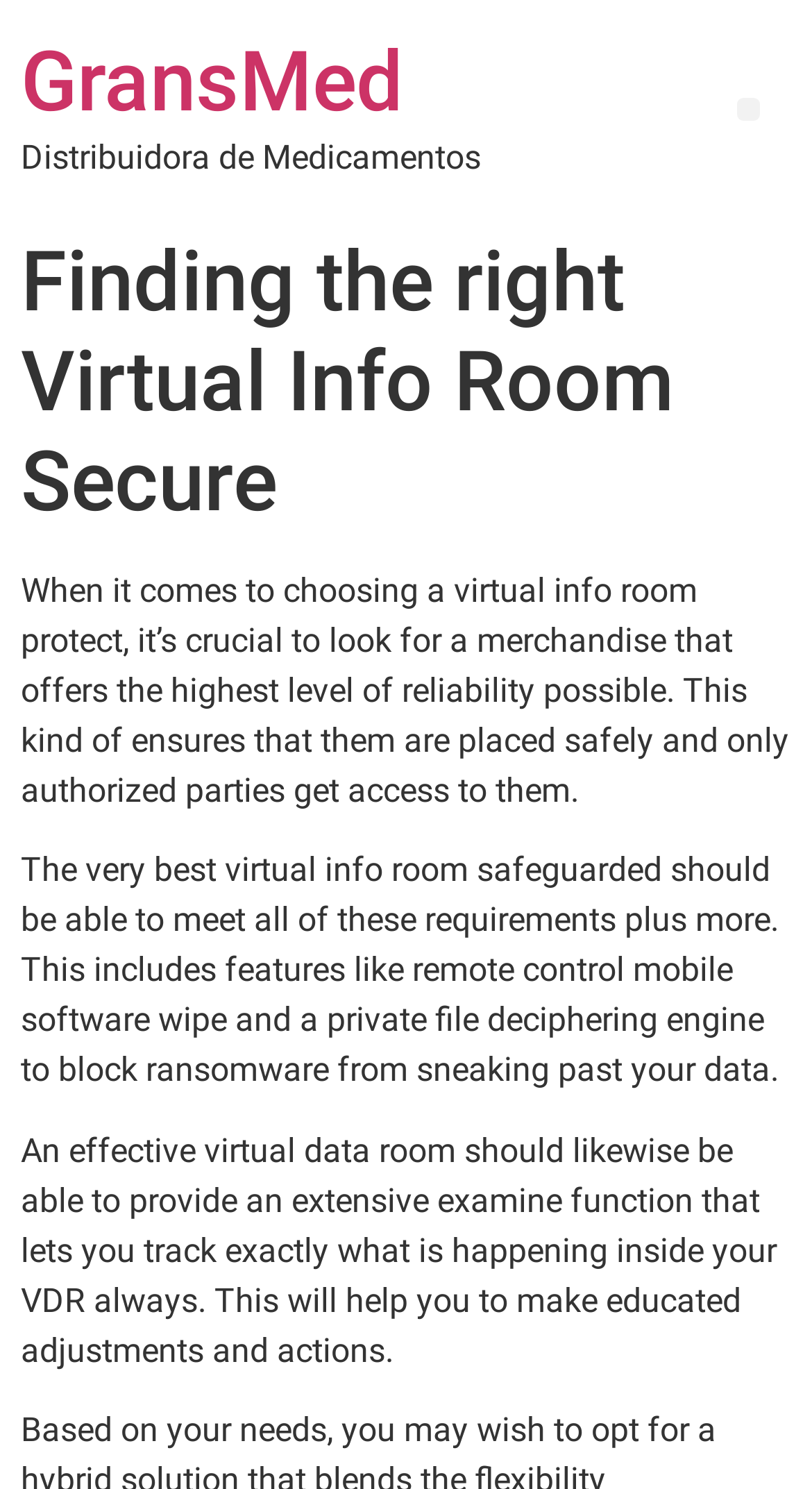Using the element description Freight rates, predict the bounding box coordinates for the UI element. Provide the coordinates in (top-left x, top-left y, bottom-right x, bottom-right y) format with values ranging from 0 to 1.

None